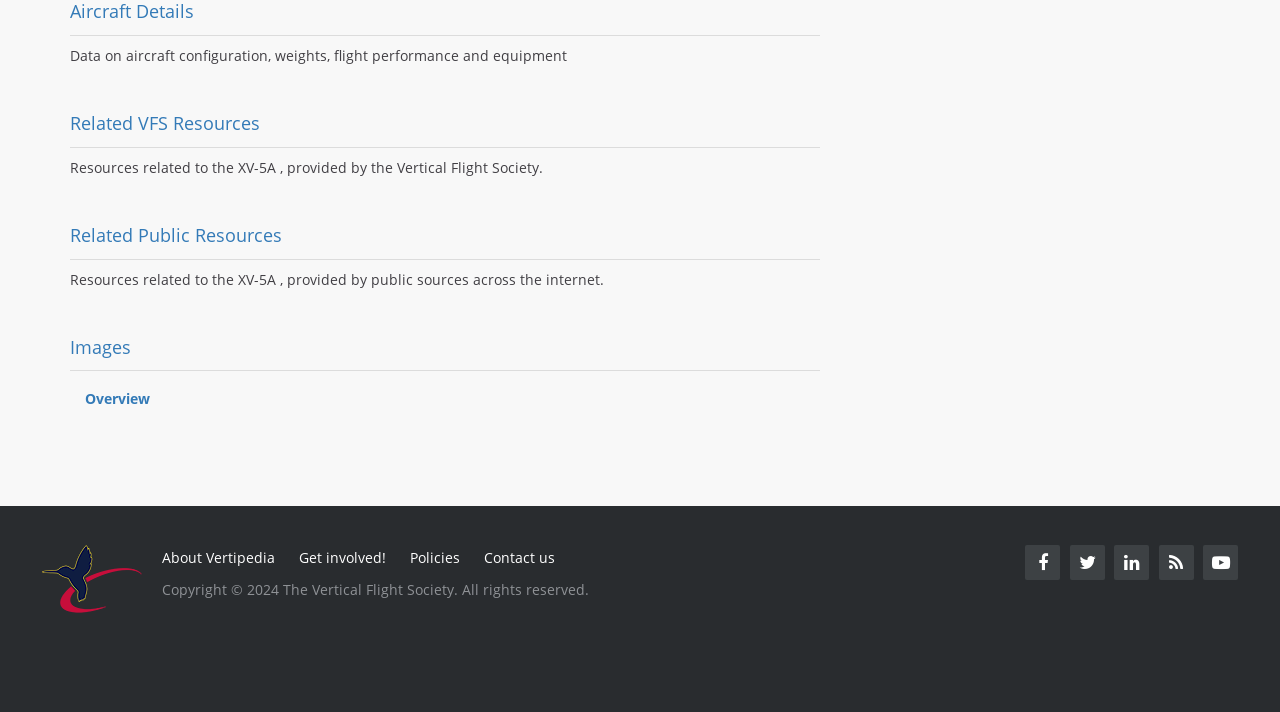Based on the provided description, "Images", find the bounding box of the corresponding UI element in the screenshot.

[0.055, 0.47, 0.102, 0.504]